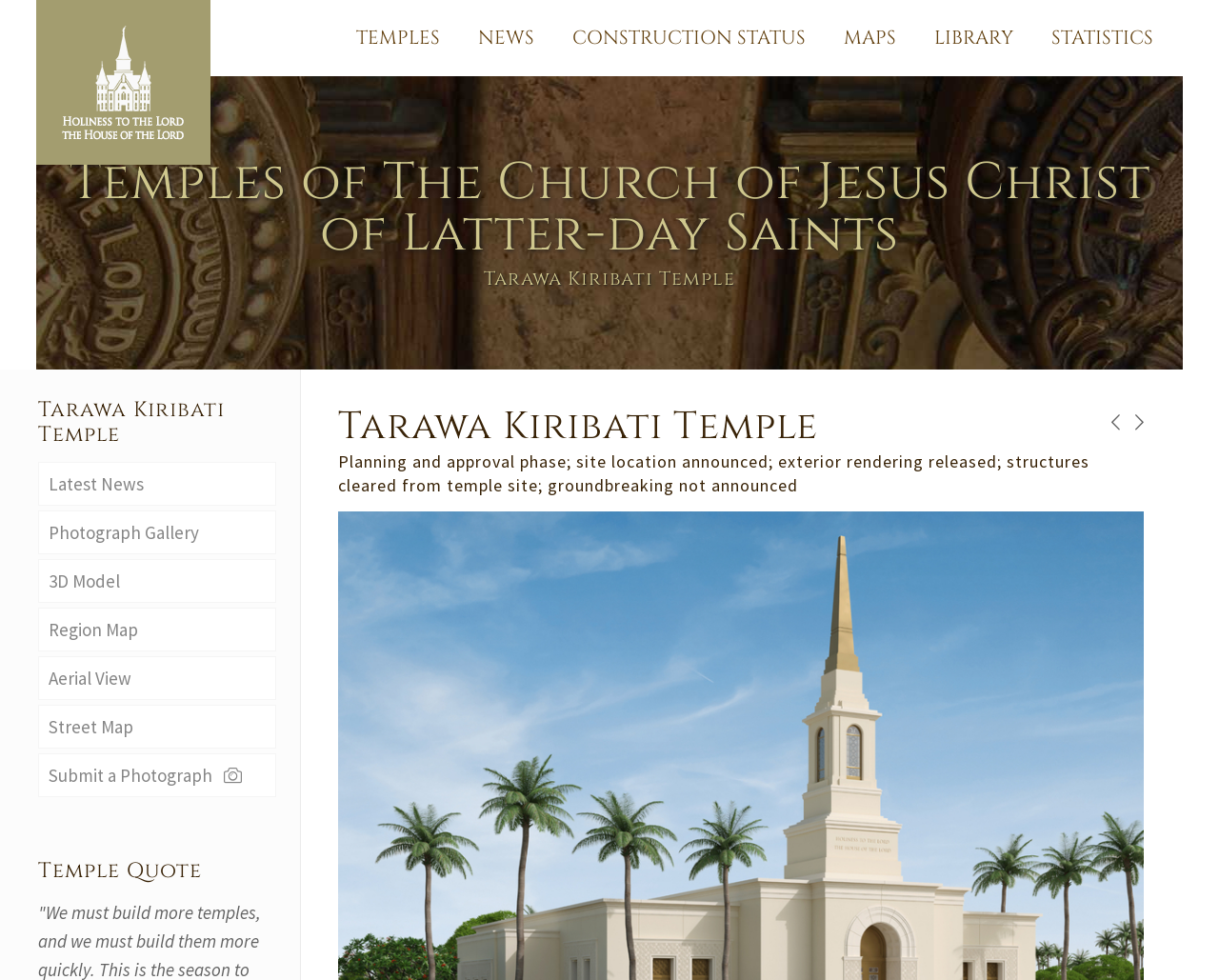What is the text of the webpage's headline?

Temples of The Church of Jesus Christ of Latter-day Saints